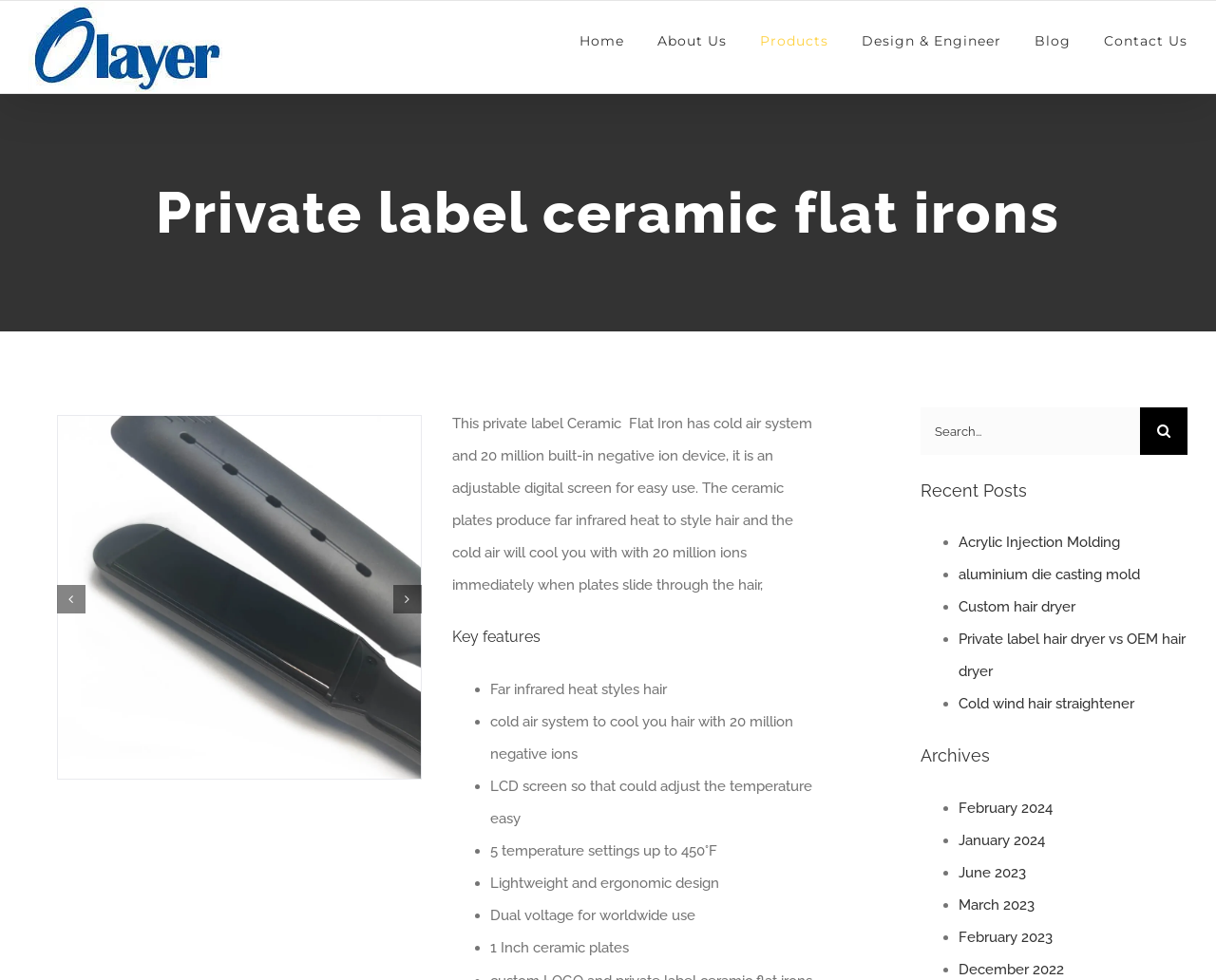Respond with a single word or phrase to the following question: What is the product shown on the webpage?

Ceramic Flat Iron